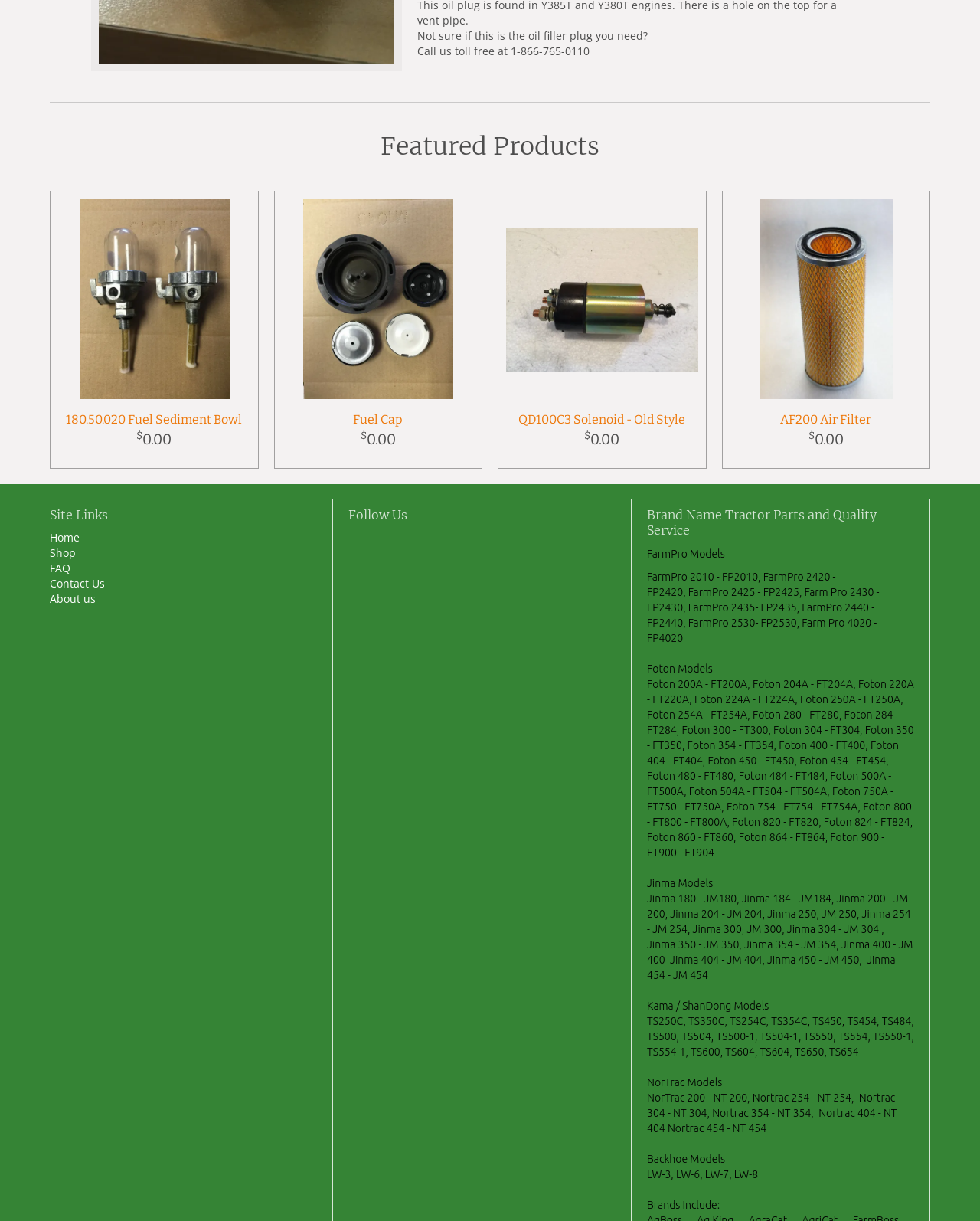Locate the bounding box of the UI element defined by this description: "Details AF200 Air Filter $0.00". The coordinates should be given as four float numbers between 0 and 1, formatted as [left, top, right, bottom].

[0.737, 0.157, 0.948, 0.383]